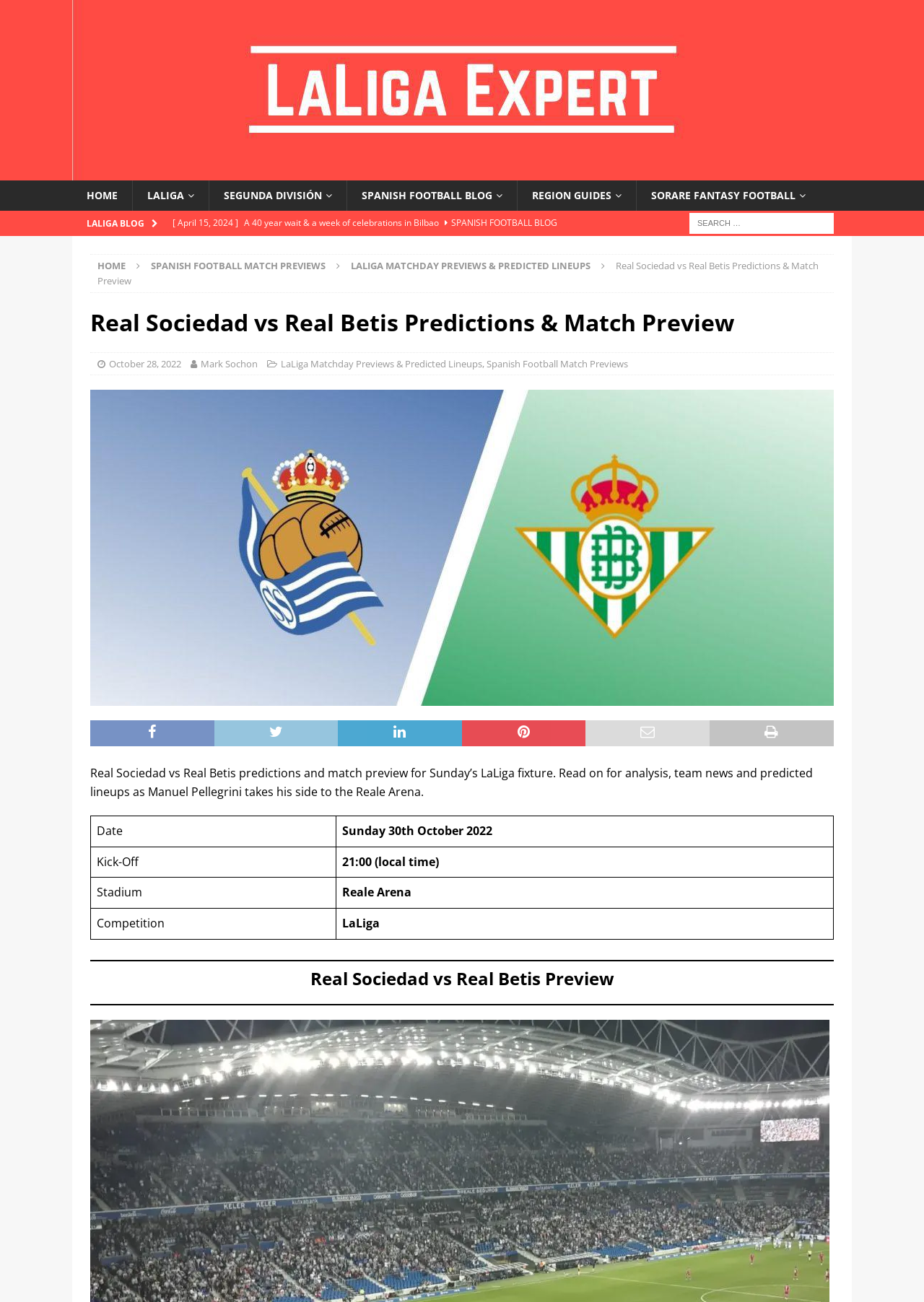Provide the text content of the webpage's main heading.

Real Sociedad vs Real Betis Predictions & Match Preview